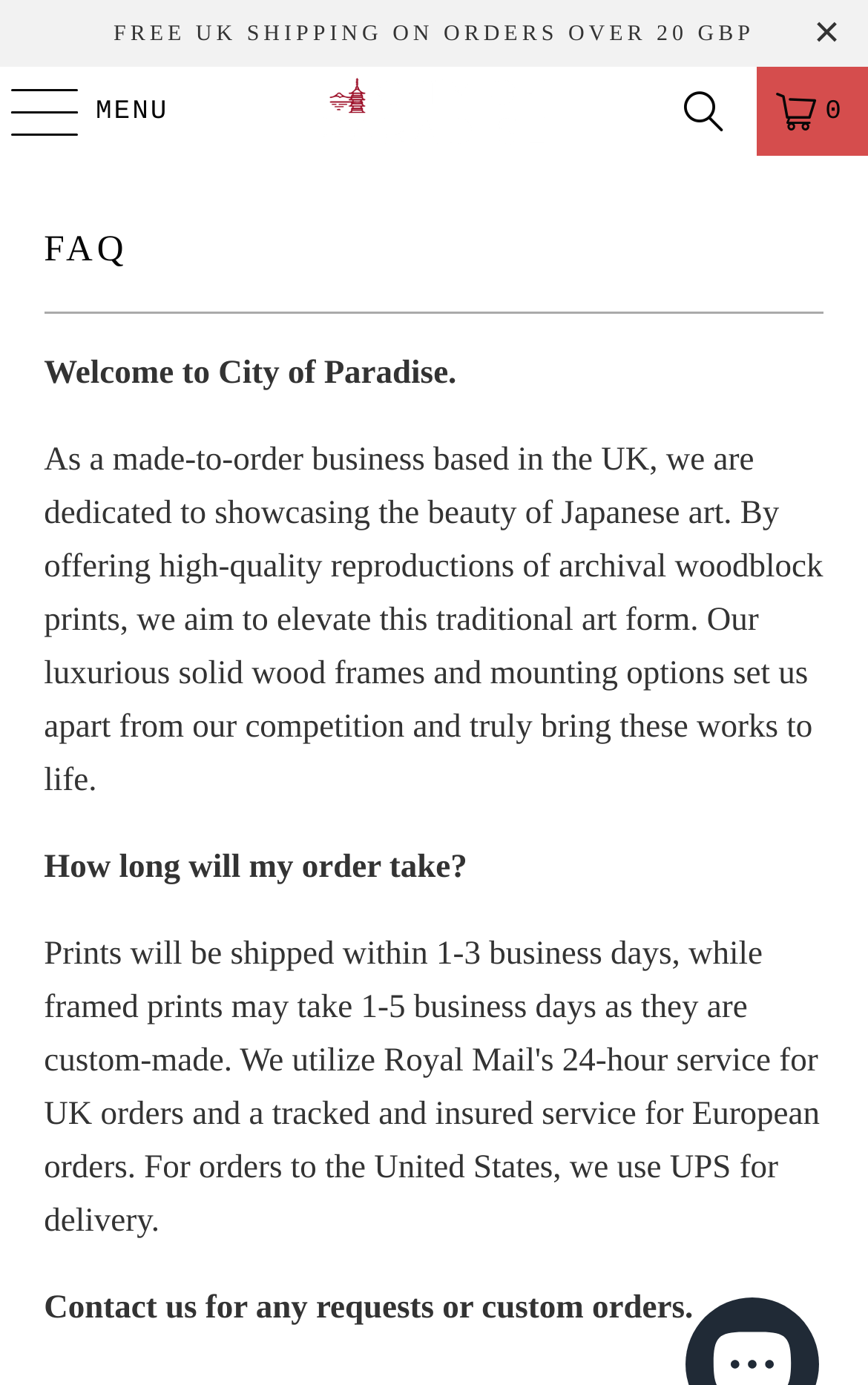Generate an in-depth caption that captures all aspects of the webpage.

The webpage is about City of Paradise, a made-to-order business based in the UK that showcases Japanese art. At the top of the page, there is a prominent announcement stating "FREE UK SHIPPING ON ORDERS OVER 20 GBP". Below this, there is a menu section with a disclosure triangle labeled "MENU" and a link to "City Of Paradise" accompanied by an image of the same name. To the right of the menu section, there are two more links, one with an icon and another with a number "0".

The main content of the page is divided into sections. The first section is headed by "FAQ" and contains a brief introduction to City of Paradise, describing their business and mission. Below this introduction, there are two questions, "How long will my order take?" and "Contact us for any requests or custom orders." The questions are positioned in the middle of the page, with the introduction above them and a significant amount of empty space below.